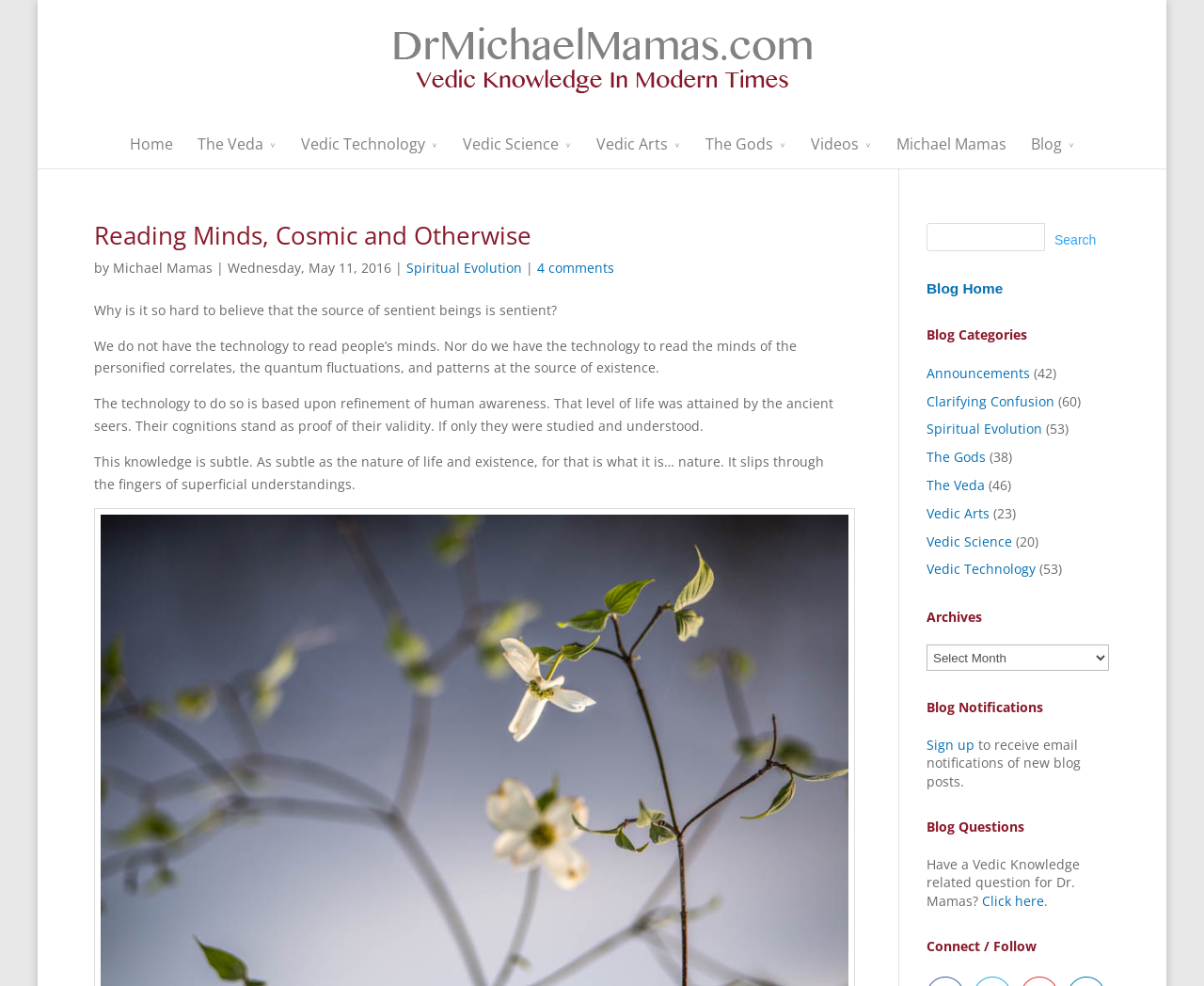Please identify the bounding box coordinates of the element's region that needs to be clicked to fulfill the following instruction: "Visit the 'Vedic Knowledge with Dr. Michael Mamas' page". The bounding box coordinates should consist of four float numbers between 0 and 1, i.e., [left, top, right, bottom].

[0.325, 0.106, 0.675, 0.124]